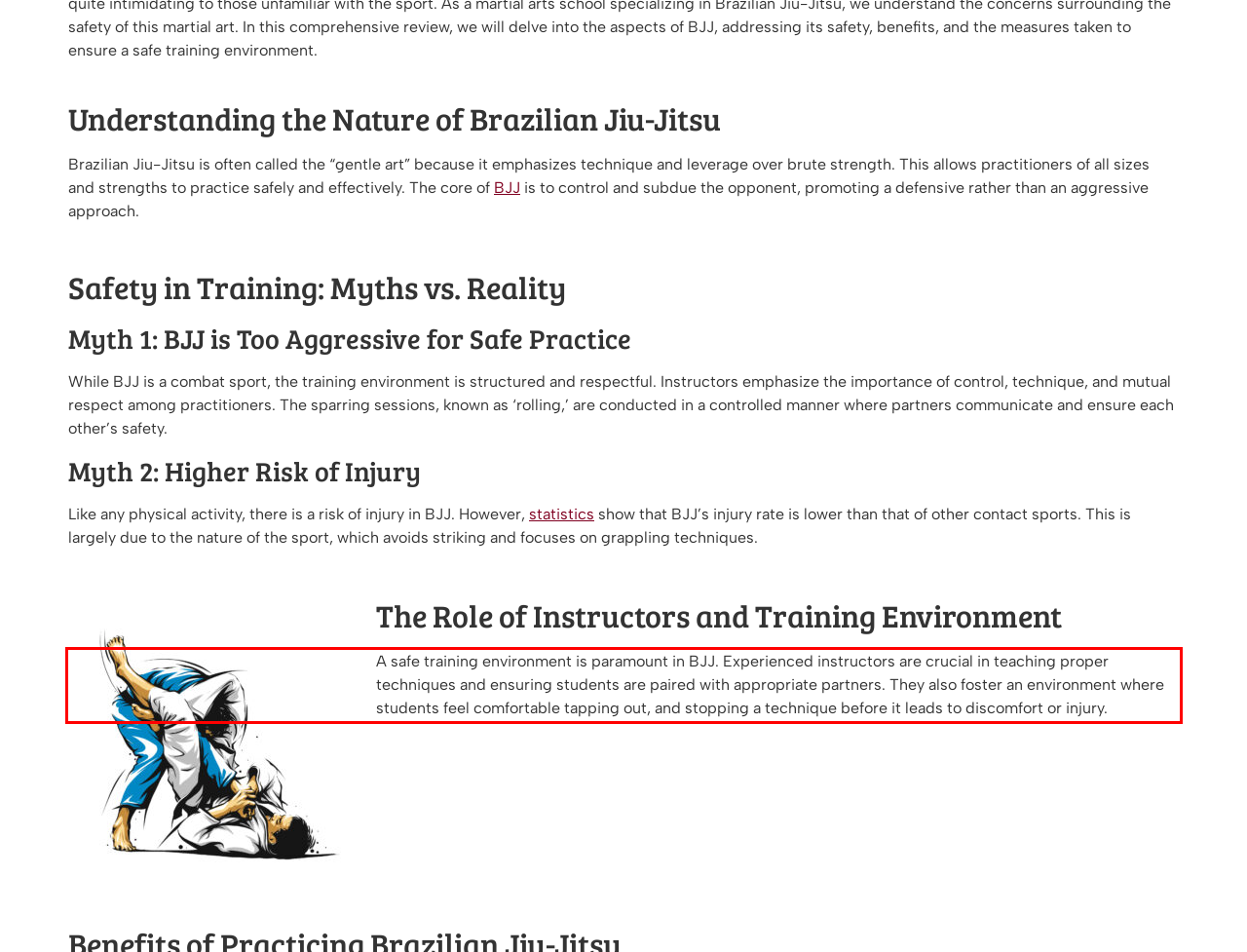Please recognize and transcribe the text located inside the red bounding box in the webpage image.

A safe training environment is paramount in BJJ. Experienced instructors are crucial in teaching proper techniques and ensuring students are paired with appropriate partners. They also foster an environment where students feel comfortable tapping out, and stopping a technique before it leads to discomfort or injury.